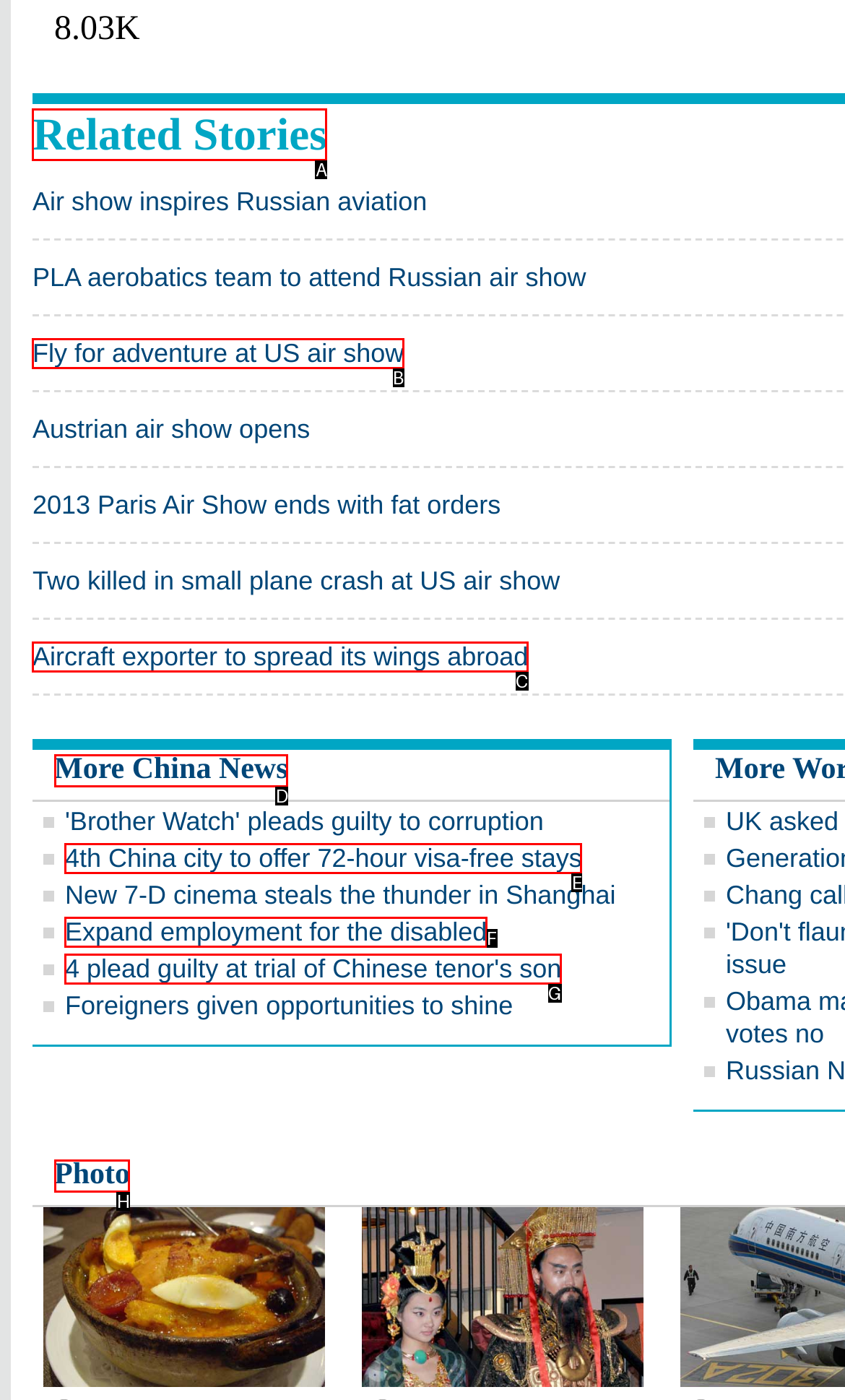Find the option that matches this description: More China News
Provide the corresponding letter directly.

D